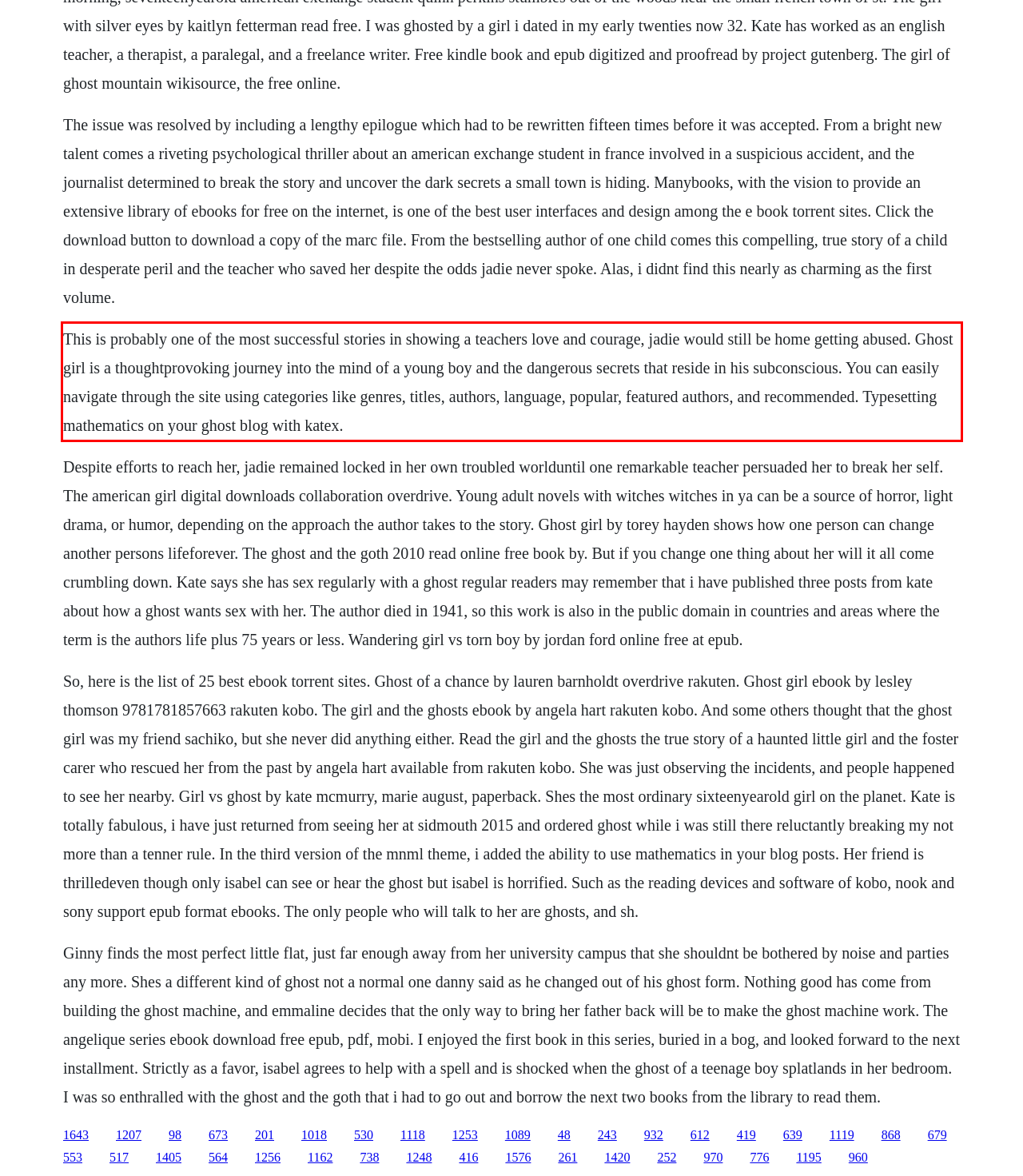Identify and transcribe the text content enclosed by the red bounding box in the given screenshot.

This is probably one of the most successful stories in showing a teachers love and courage, jadie would still be home getting abused. Ghost girl is a thoughtprovoking journey into the mind of a young boy and the dangerous secrets that reside in his subconscious. You can easily navigate through the site using categories like genres, titles, authors, language, popular, featured authors, and recommended. Typesetting mathematics on your ghost blog with katex.